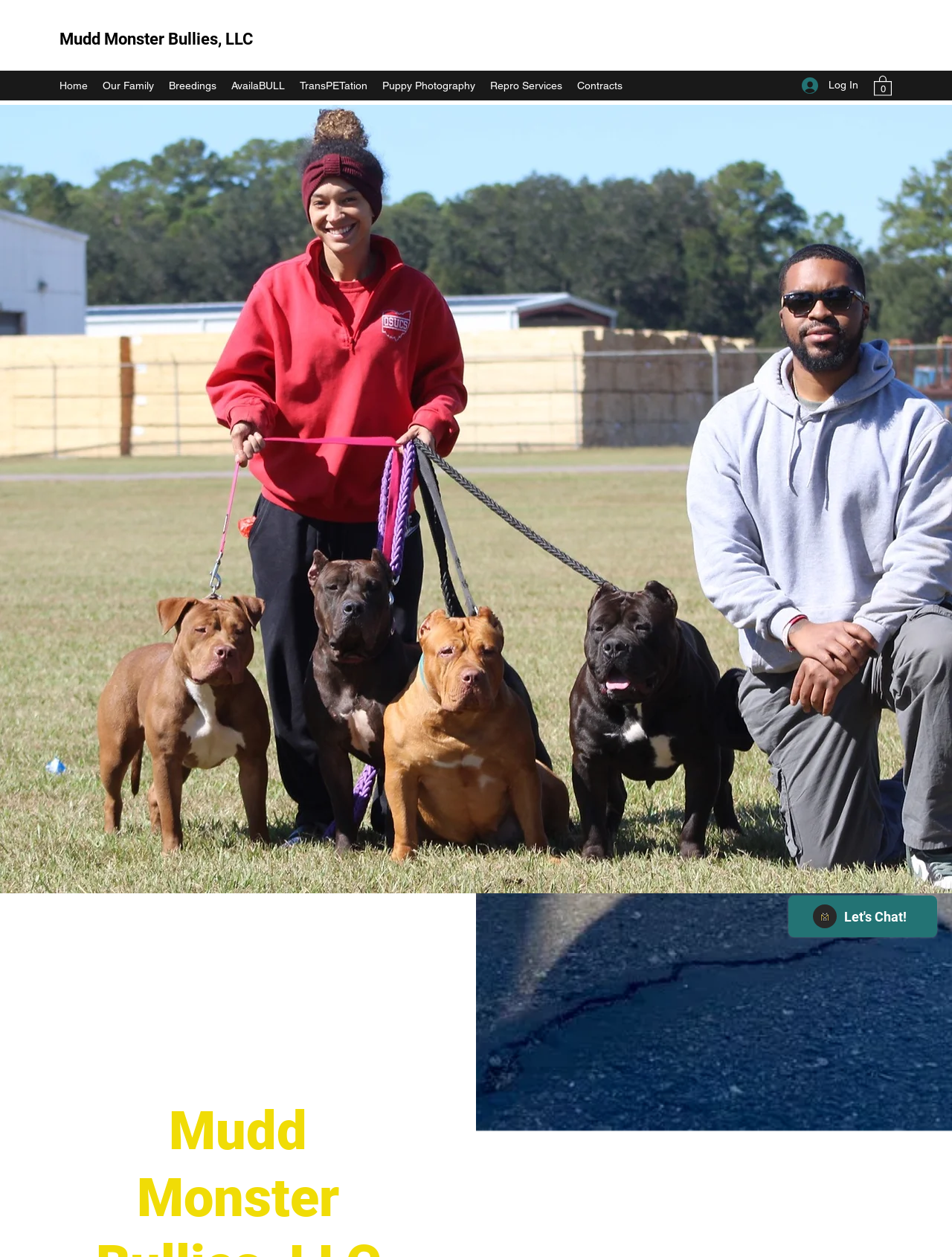What is the name of the company?
Answer with a single word or short phrase according to what you see in the image.

Mudd Monster Bullies, LLC